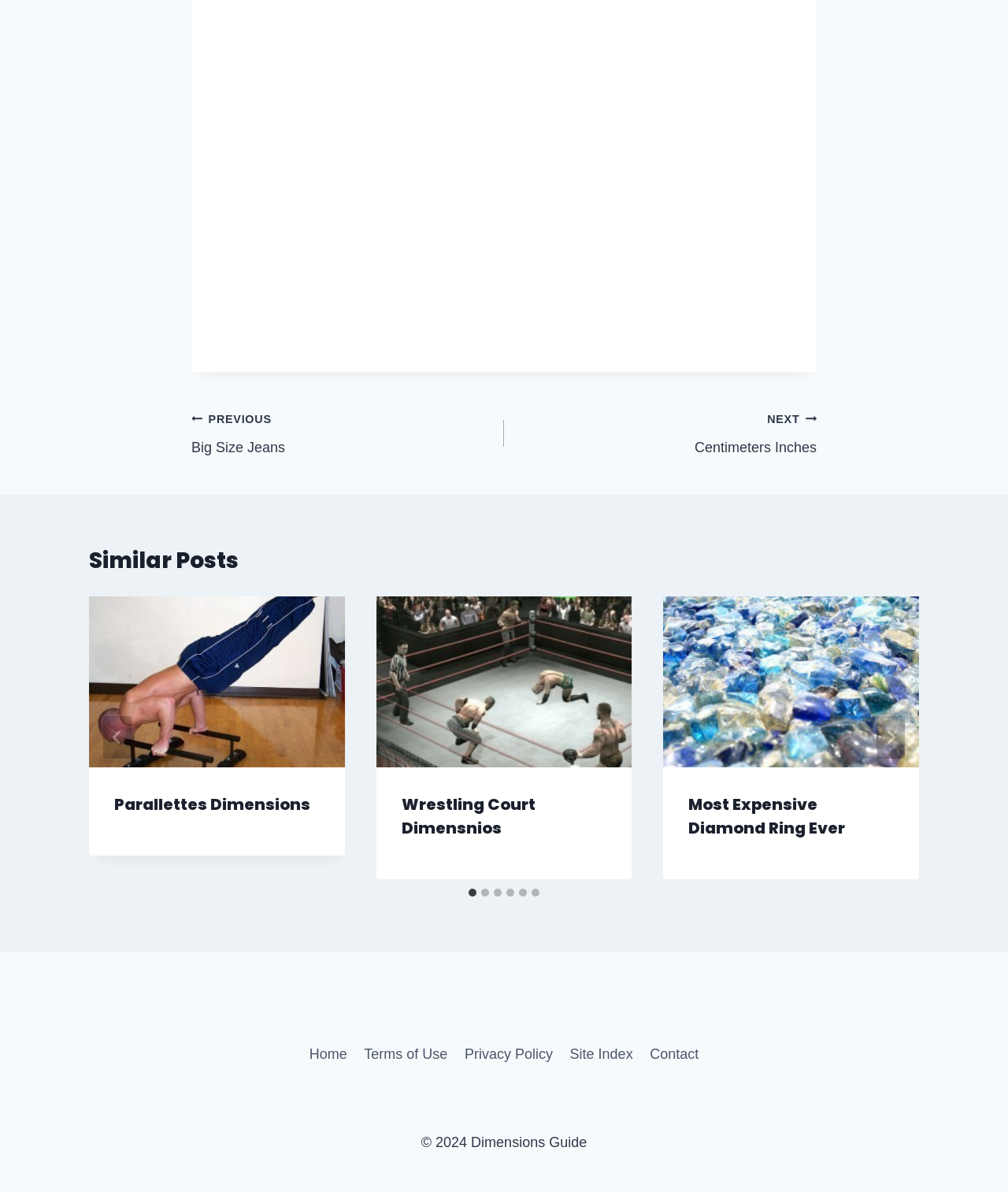Find and specify the bounding box coordinates that correspond to the clickable region for the instruction: "Click on the 'Home' link in the footer".

[0.298, 0.872, 0.353, 0.898]